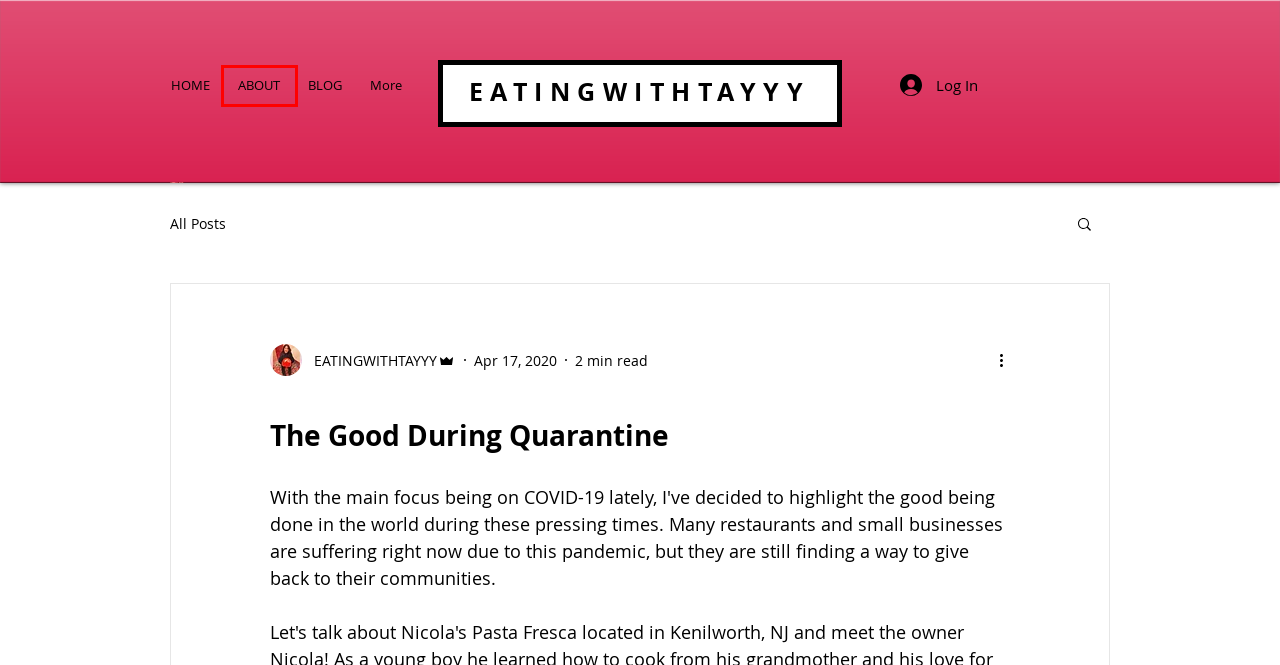Observe the webpage screenshot and focus on the red bounding box surrounding a UI element. Choose the most appropriate webpage description that corresponds to the new webpage after clicking the element in the bounding box. Here are the candidates:
A. BLOG | Eatingwithtayyy
B. Fresh Pasta | Farmers Market | Nicola's Pasta Fresca | United States
C. Things to Do During the Holiday Season
D. #unioncountybites
E. #covid19
F. ABOUT | Eatingwithtayyy
G. Food | Eatingwithtayyy
H. Happy New Year!

F